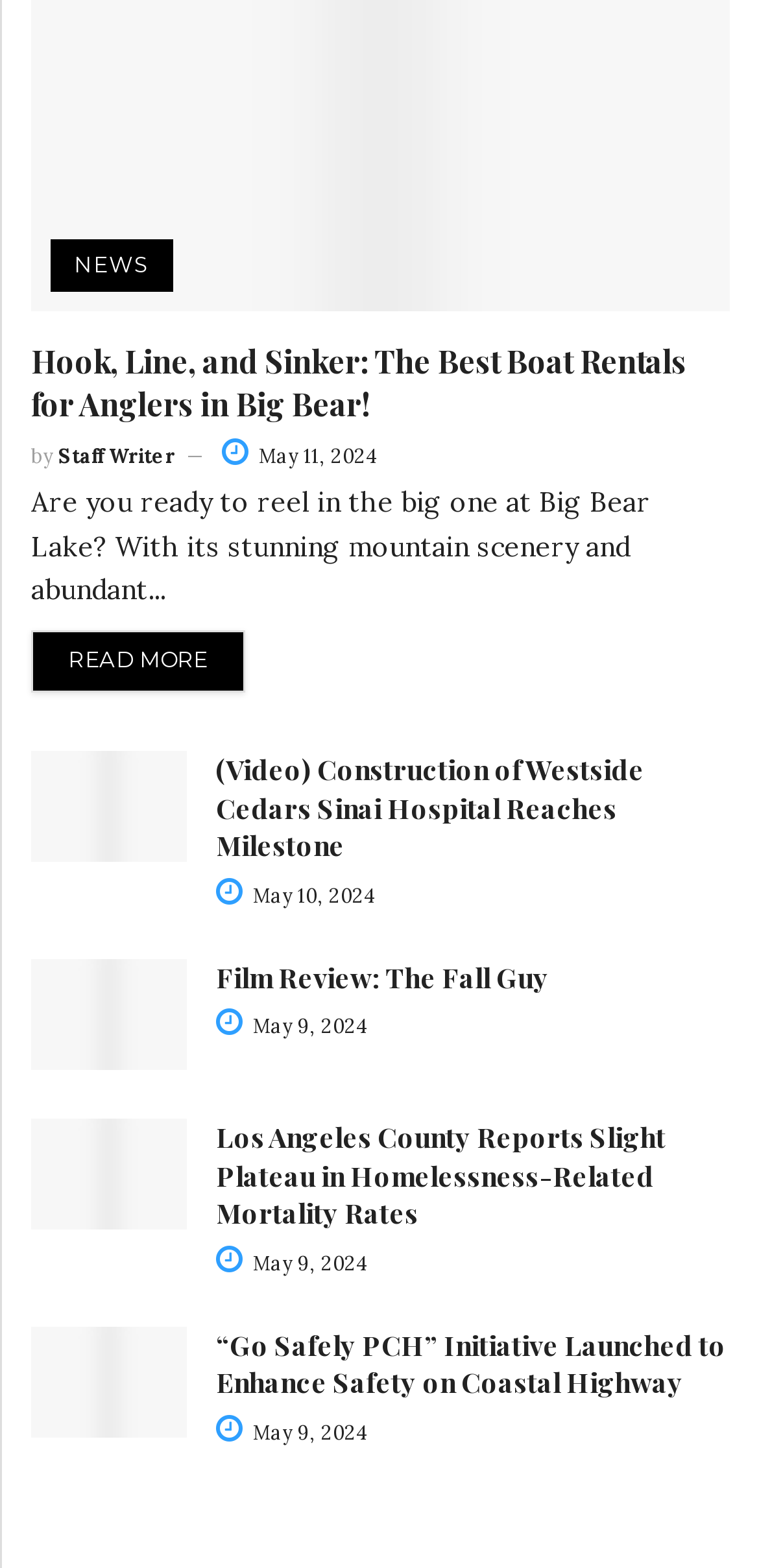Respond to the question below with a single word or phrase:
How many links are in the first article?

2